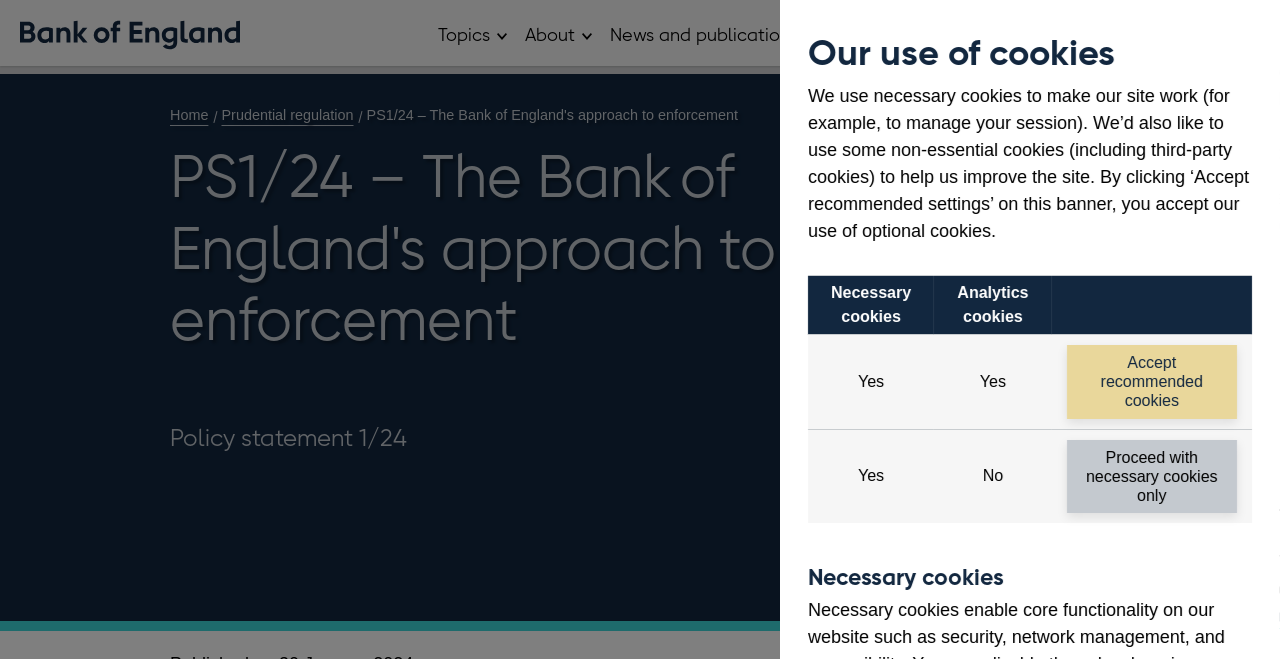Please identify the bounding box coordinates of the clickable region that I should interact with to perform the following instruction: "Open Topics sub menu". The coordinates should be expressed as four float numbers between 0 and 1, i.e., [left, top, right, bottom].

[0.374, 0.0, 0.402, 0.1]